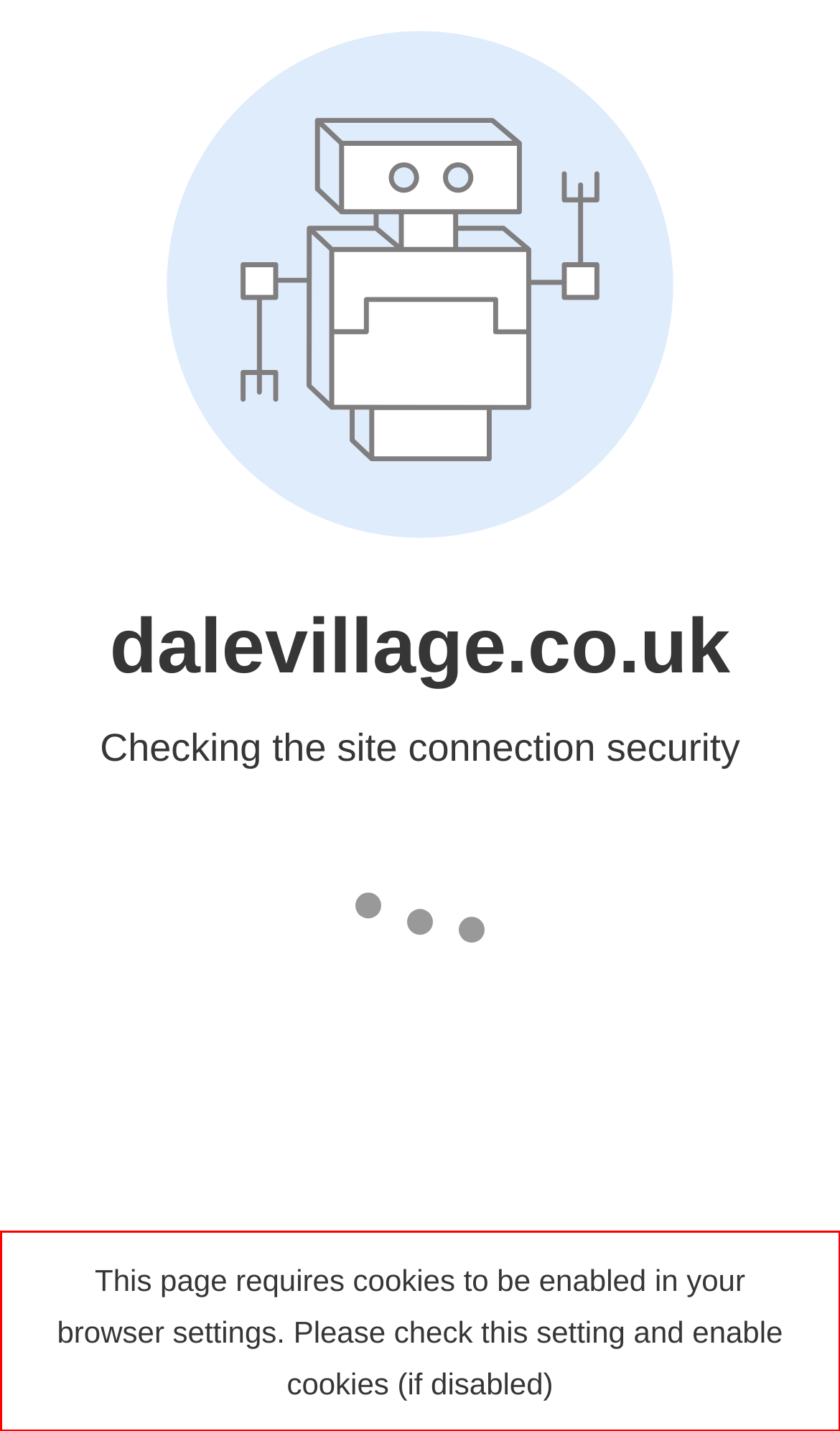There is a screenshot of a webpage with a red bounding box around a UI element. Please use OCR to extract the text within the red bounding box.

This page requires cookies to be enabled in your browser settings. Please check this setting and enable cookies (if disabled)